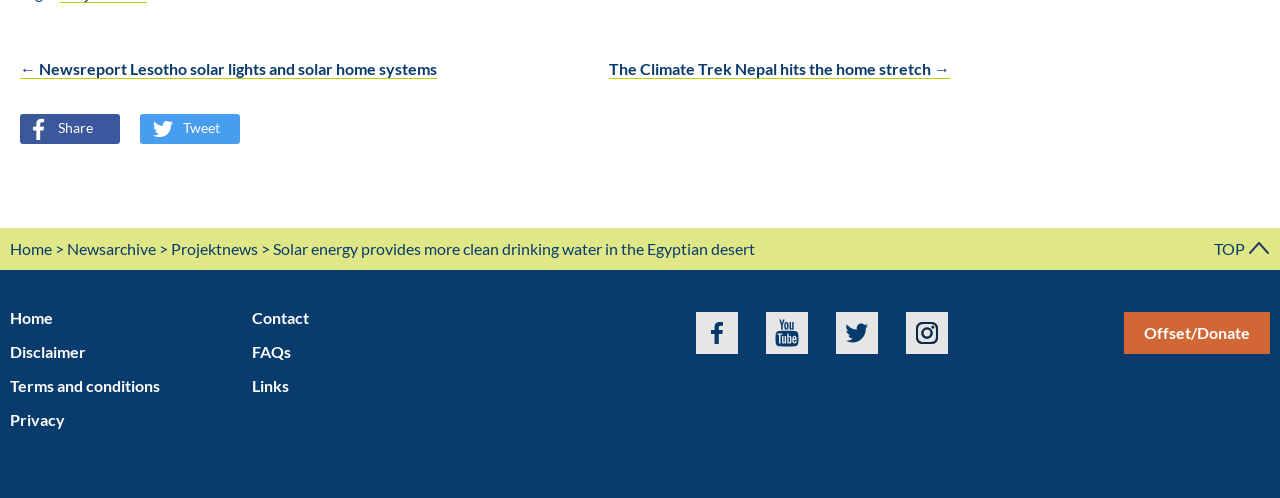Find and specify the bounding box coordinates that correspond to the clickable region for the instruction: "Go to the next article".

None